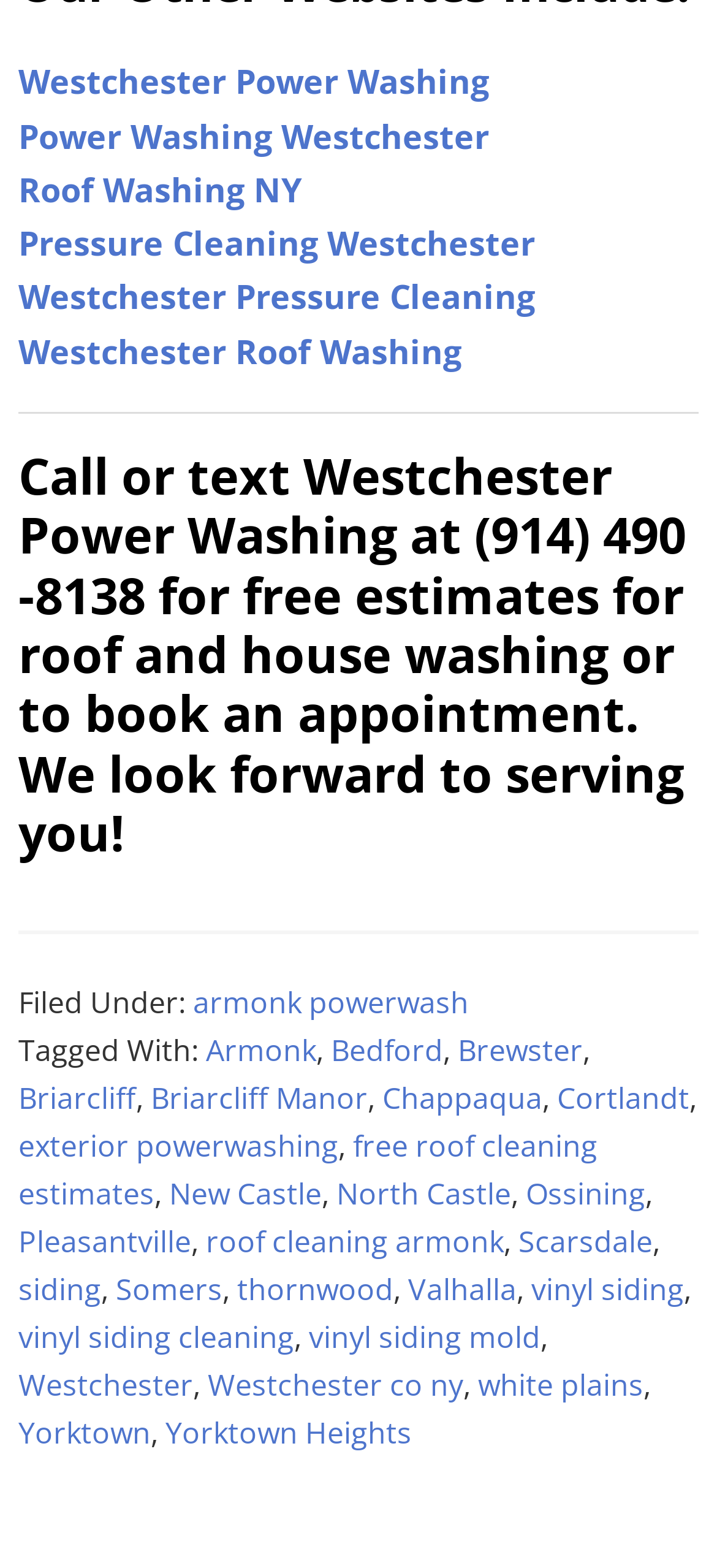Please determine the bounding box coordinates of the area that needs to be clicked to complete this task: 'Check the services for Westchester roof washing'. The coordinates must be four float numbers between 0 and 1, formatted as [left, top, right, bottom].

[0.026, 0.209, 0.644, 0.238]